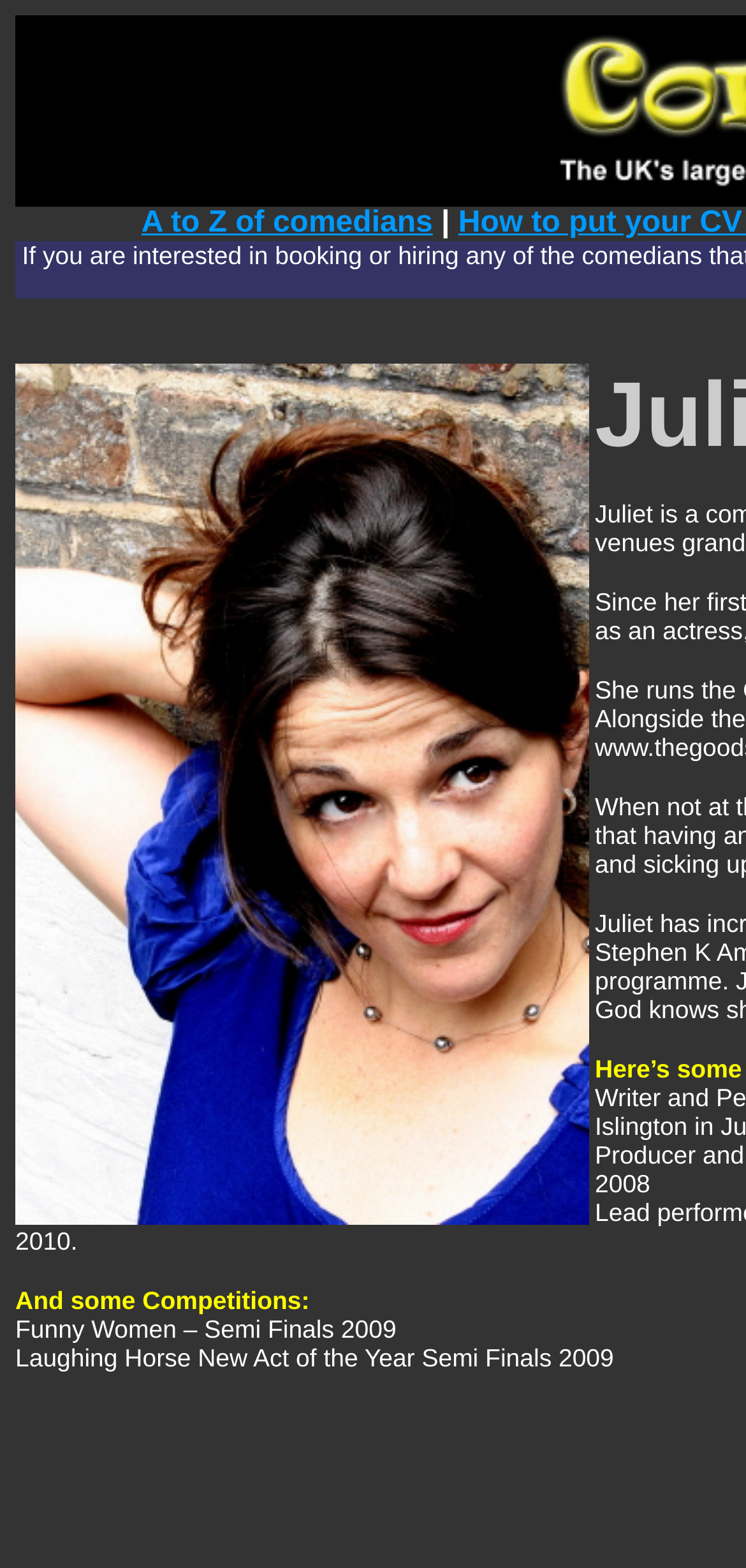What type of competitions are listed?
Analyze the screenshot and provide a detailed answer to the question.

The type of competitions listed are comedy competitions because the webpage is about comedians and the text 'And some Competitions:' is followed by specific competition names such as 'Funny Women – Semi Finals 2009' and 'Laughing Horse New Act of the Year Semi Finals 2009'.